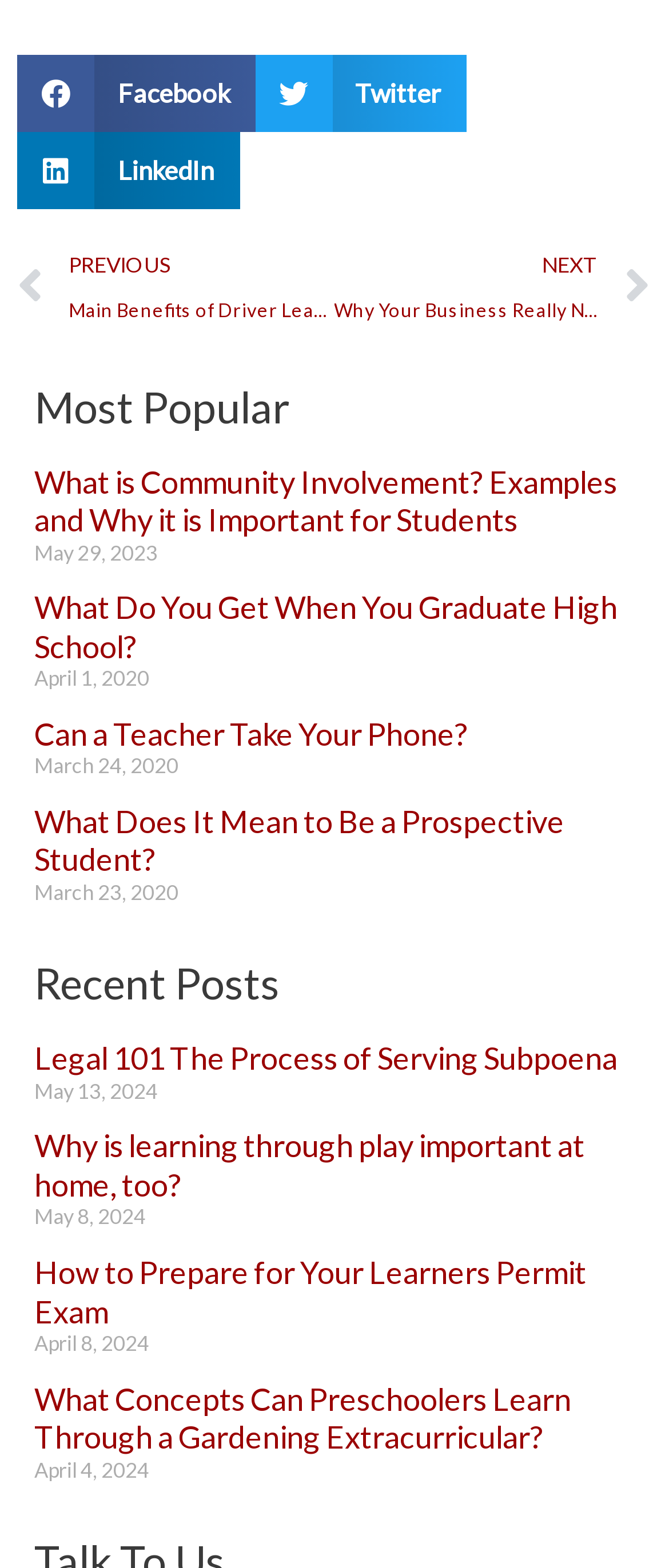Please mark the bounding box coordinates of the area that should be clicked to carry out the instruction: "Go to previous page".

[0.026, 0.155, 0.499, 0.213]